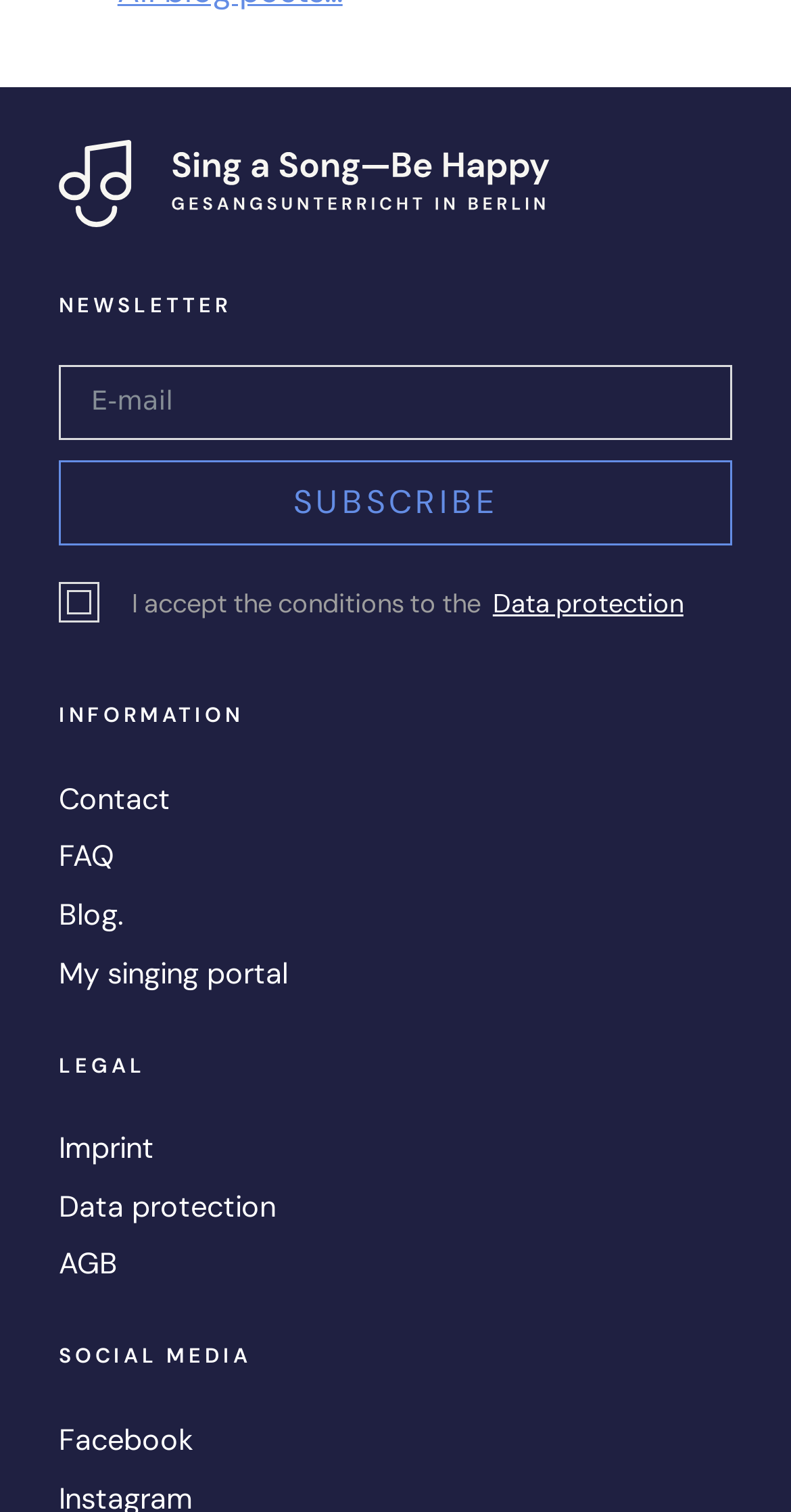Give a one-word or one-phrase response to the question:
What is the purpose of the 'Footer Newsletter' group?

To subscribe to a newsletter